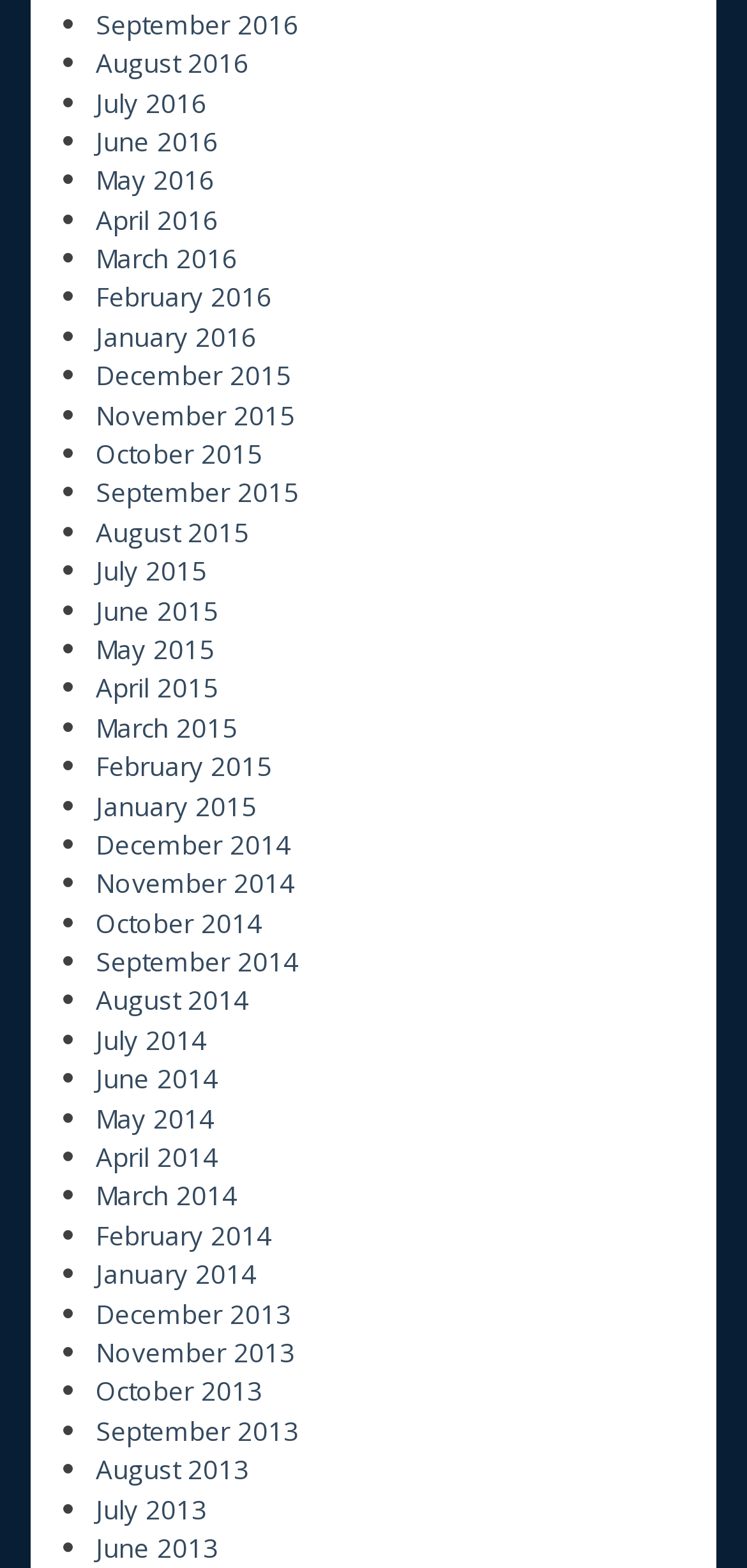Using the provided element description, identify the bounding box coordinates as (top-left x, top-left y, bottom-right x, bottom-right y). Ensure all values are between 0 and 1. Description: December 2013

[0.128, 0.826, 0.39, 0.849]